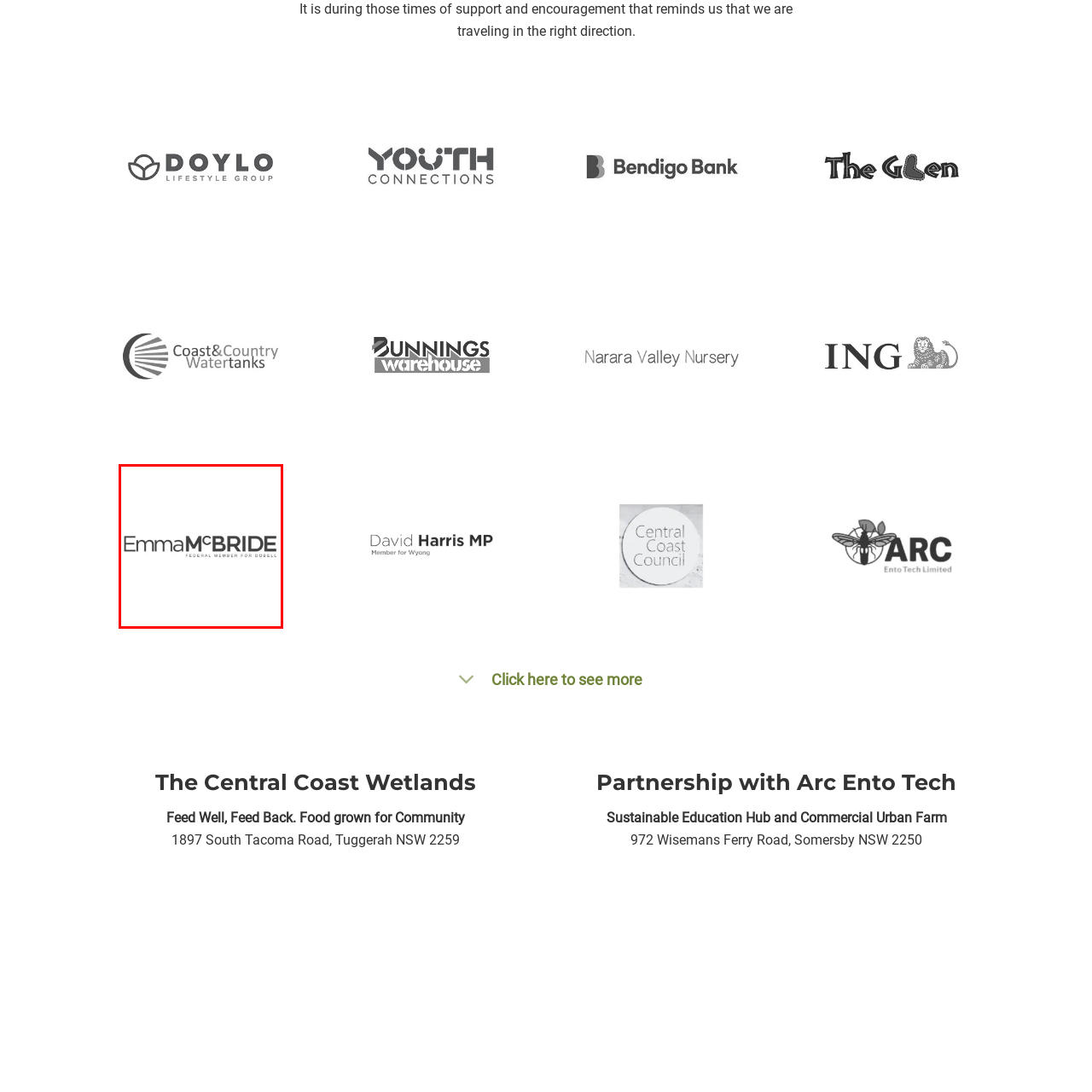Is the designation below her name in larger letters?
Analyze the image inside the red bounding box and provide a one-word or short-phrase answer to the question.

No